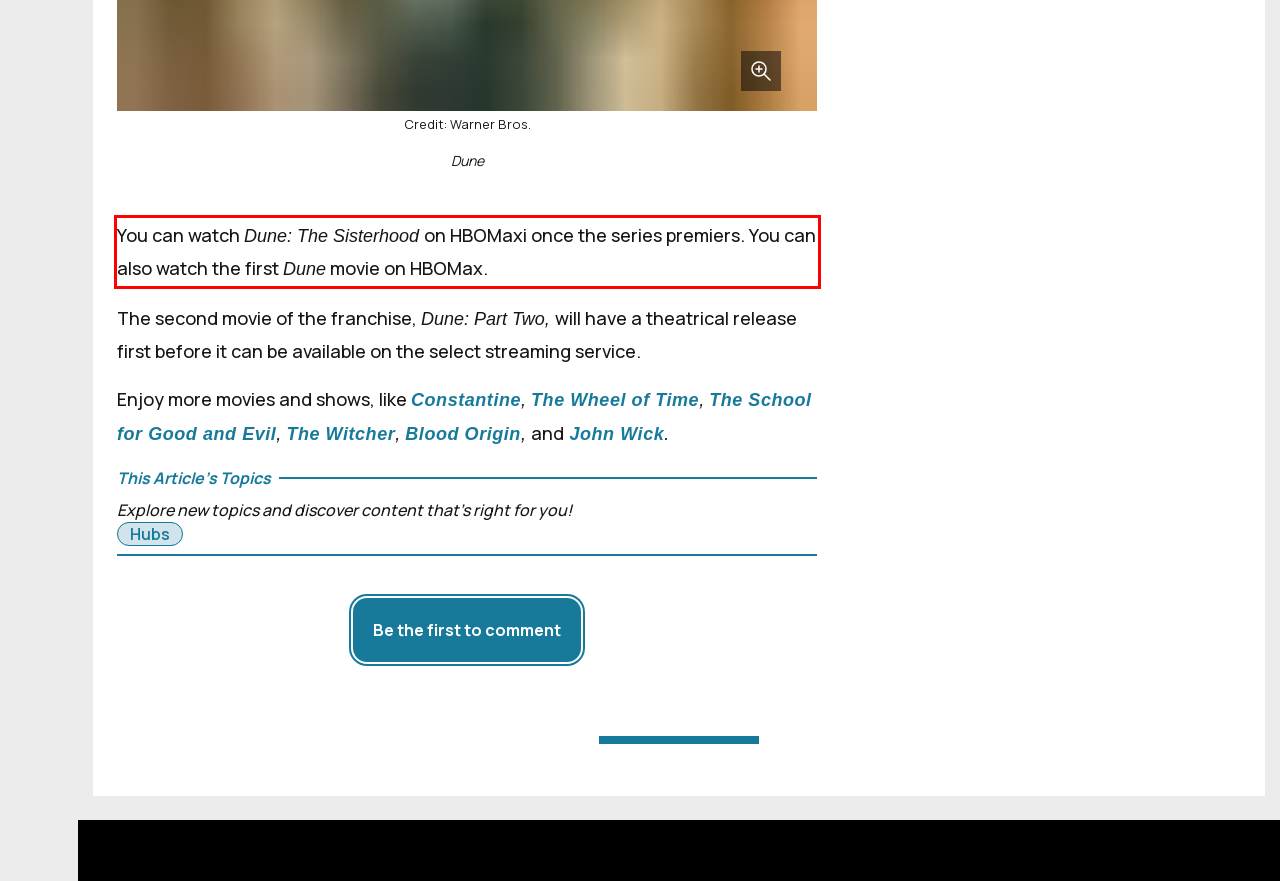Please examine the webpage screenshot containing a red bounding box and use OCR to recognize and output the text inside the red bounding box.

You can watch Dune: The Sisterhood on HBOMaxi once the series premiers. You can also watch the first Dune movie on HBOMax.